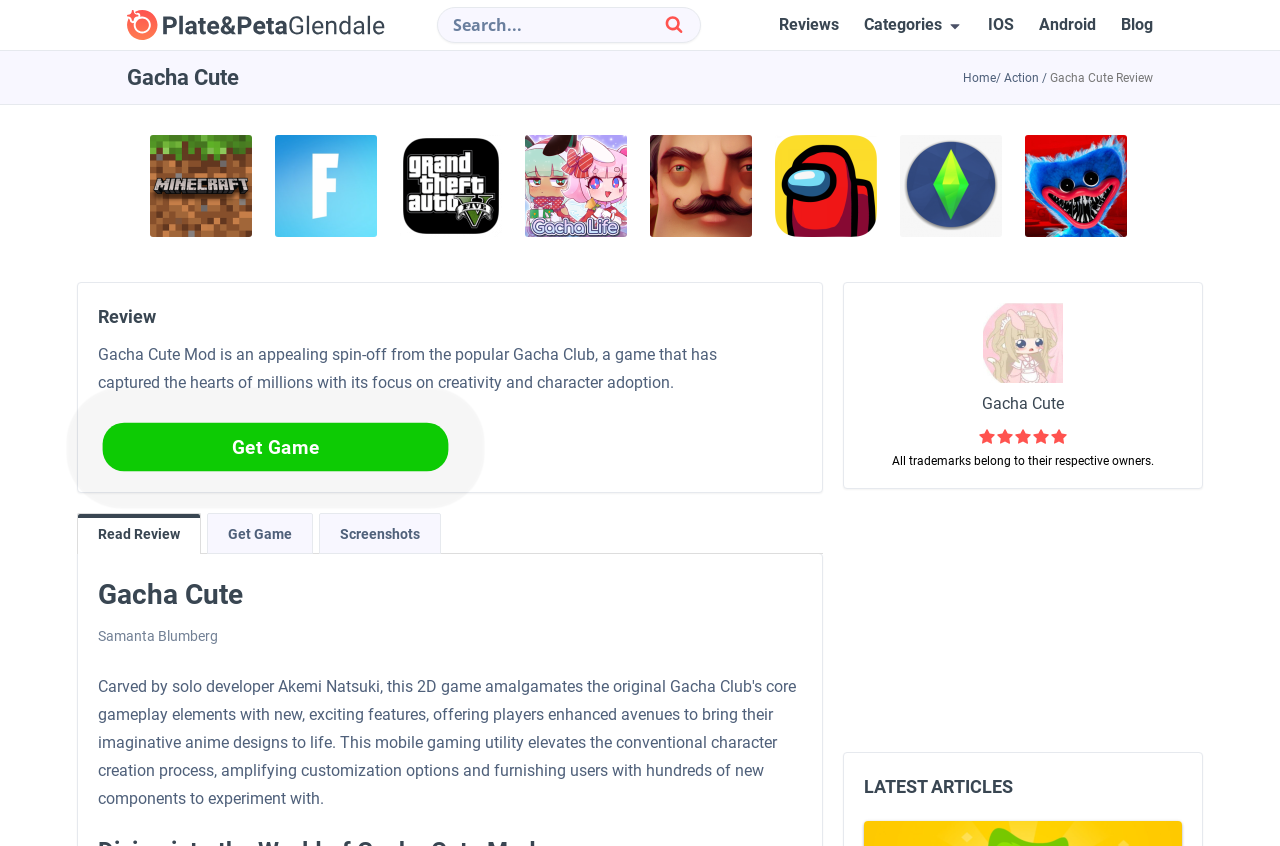Please specify the bounding box coordinates of the element that should be clicked to execute the given instruction: 'Search for something'. Ensure the coordinates are four float numbers between 0 and 1, expressed as [left, top, right, bottom].

None